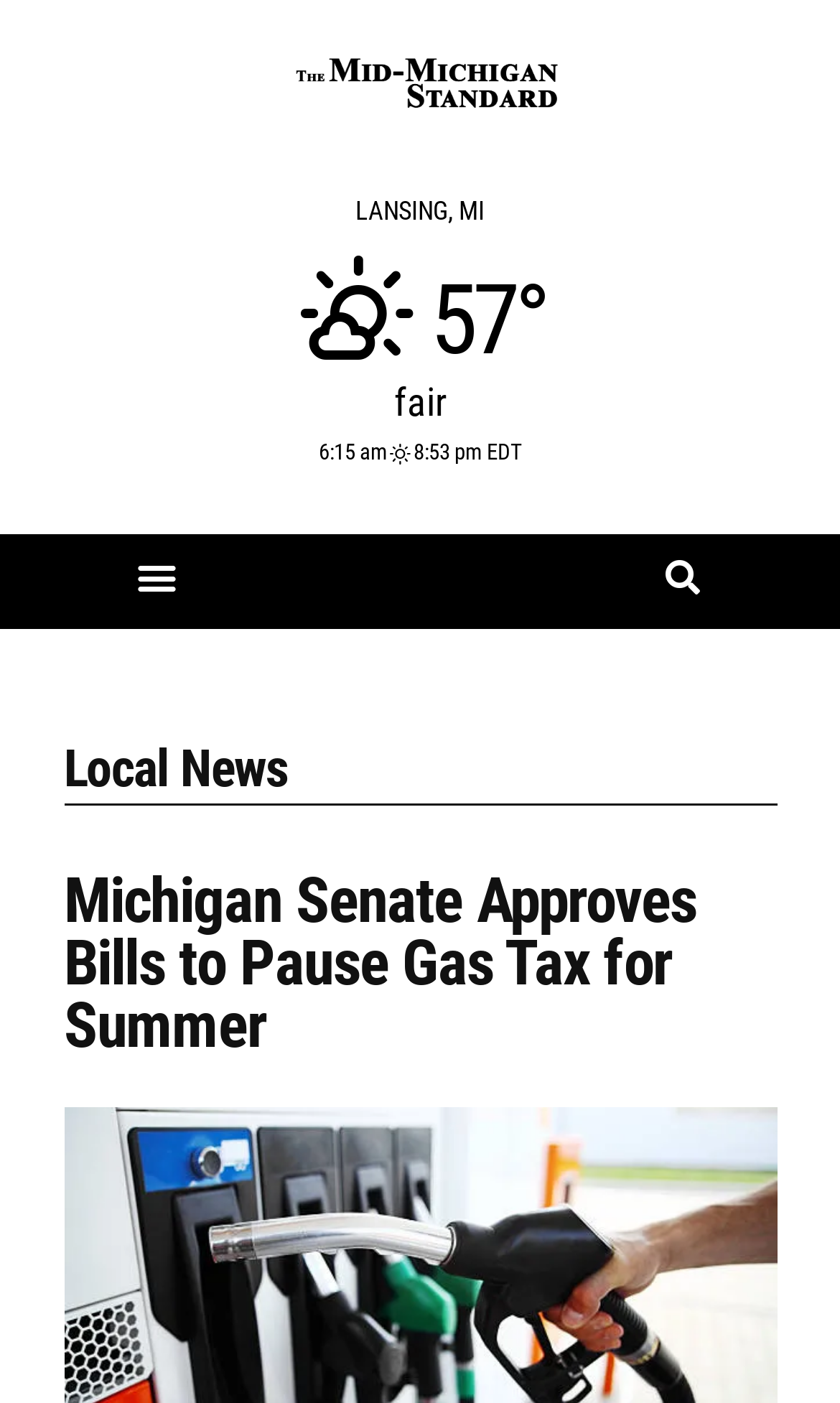Could you please study the image and provide a detailed answer to the question:
What type of news is this webpage about?

I found the type of news by looking at the heading element with the text 'Local News' which is located at the top of the webpage, indicating that this webpage is about local news.